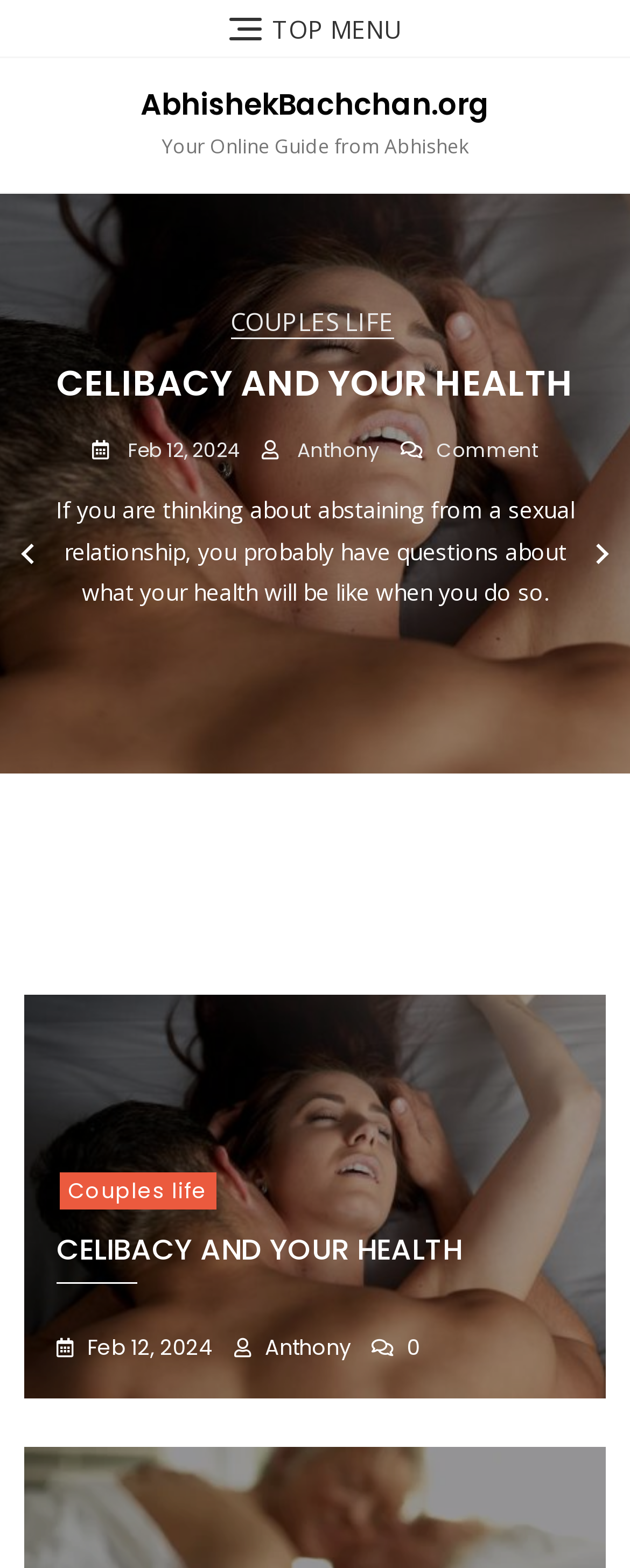Please determine the bounding box coordinates of the element to click on in order to accomplish the following task: "Click on TOP MENU". Ensure the coordinates are four float numbers ranging from 0 to 1, i.e., [left, top, right, bottom].

[0.0, 0.006, 1.0, 0.031]